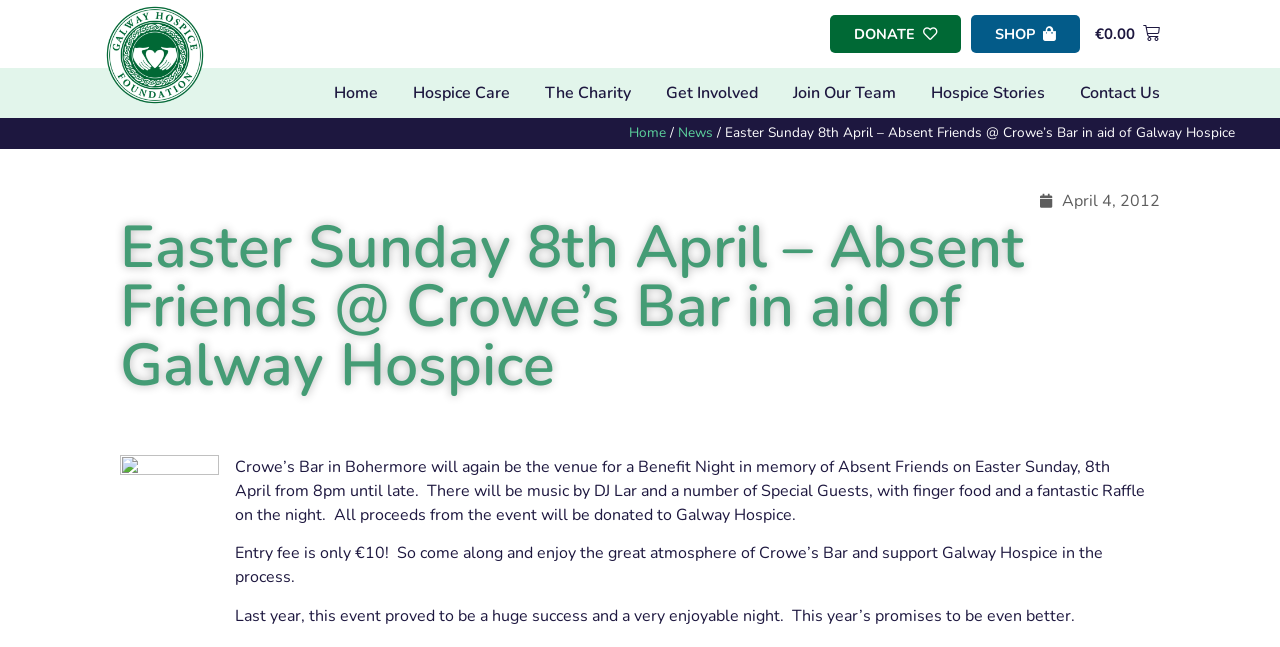Summarize the webpage with intricate details.

The webpage appears to be an event page for a Benefit Night in memory of Absent Friends at Crowe's Bar in Bohermore, with proceeds going to Galway Hospice. 

At the top left corner, there is a logo of Galway Hospice Foundation. To the right of the logo, there are several navigation links, including "DONATE", "SHOP", and a shopping basket icon with a price of €0.00. Below these links, there is a row of navigation links, including "Home", "Hospice Care", "The Charity", "Get Involved", "Join Our Team", "Hospice Stories", and "Contact Us". 

In the main content area, there is a heading that reads "Easter Sunday 8th April – Absent Friends @ Crowe’s Bar in aid of Galway Hospice". Below the heading, there is an image. 

The main event description is located below the image, which explains that the Benefit Night will take place on Easter Sunday, 8th April, at Crowe's Bar in Bohermore, featuring music by DJ Lar and special guests, finger food, and a raffle. The entry fee is €10, and all proceeds will go to Galway Hospice. 

There are two additional paragraphs of text below the main event description, which mention that the event was a huge success last year and promises to be even better this year.